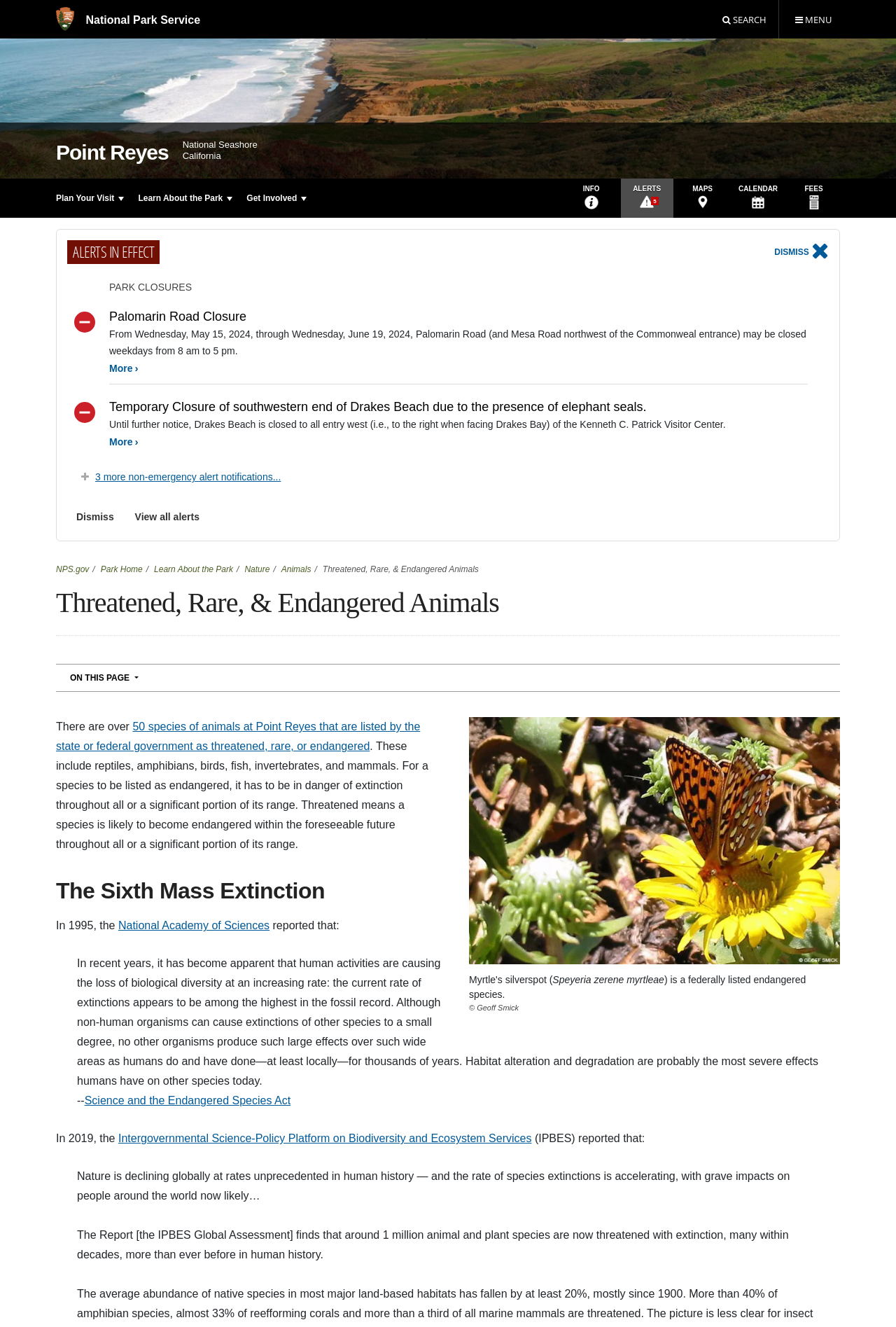Find the bounding box coordinates of the element to click in order to complete the given instruction: "Search for something."

[0.792, 0.0, 0.869, 0.029]